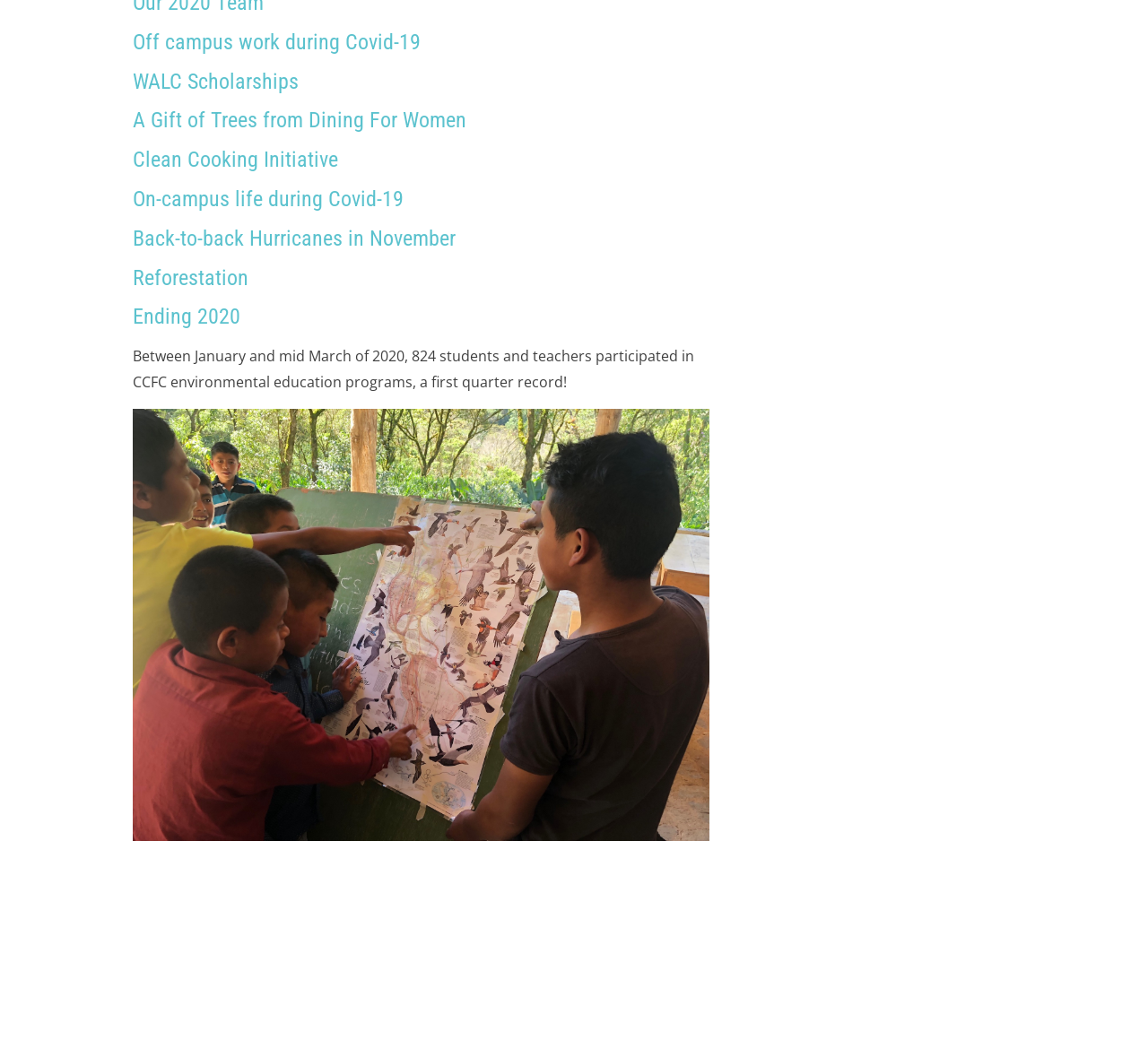Determine the bounding box coordinates of the UI element that matches the following description: "Clean Cooking Initiative". The coordinates should be four float numbers between 0 and 1 in the format [left, top, right, bottom].

[0.116, 0.14, 0.294, 0.164]